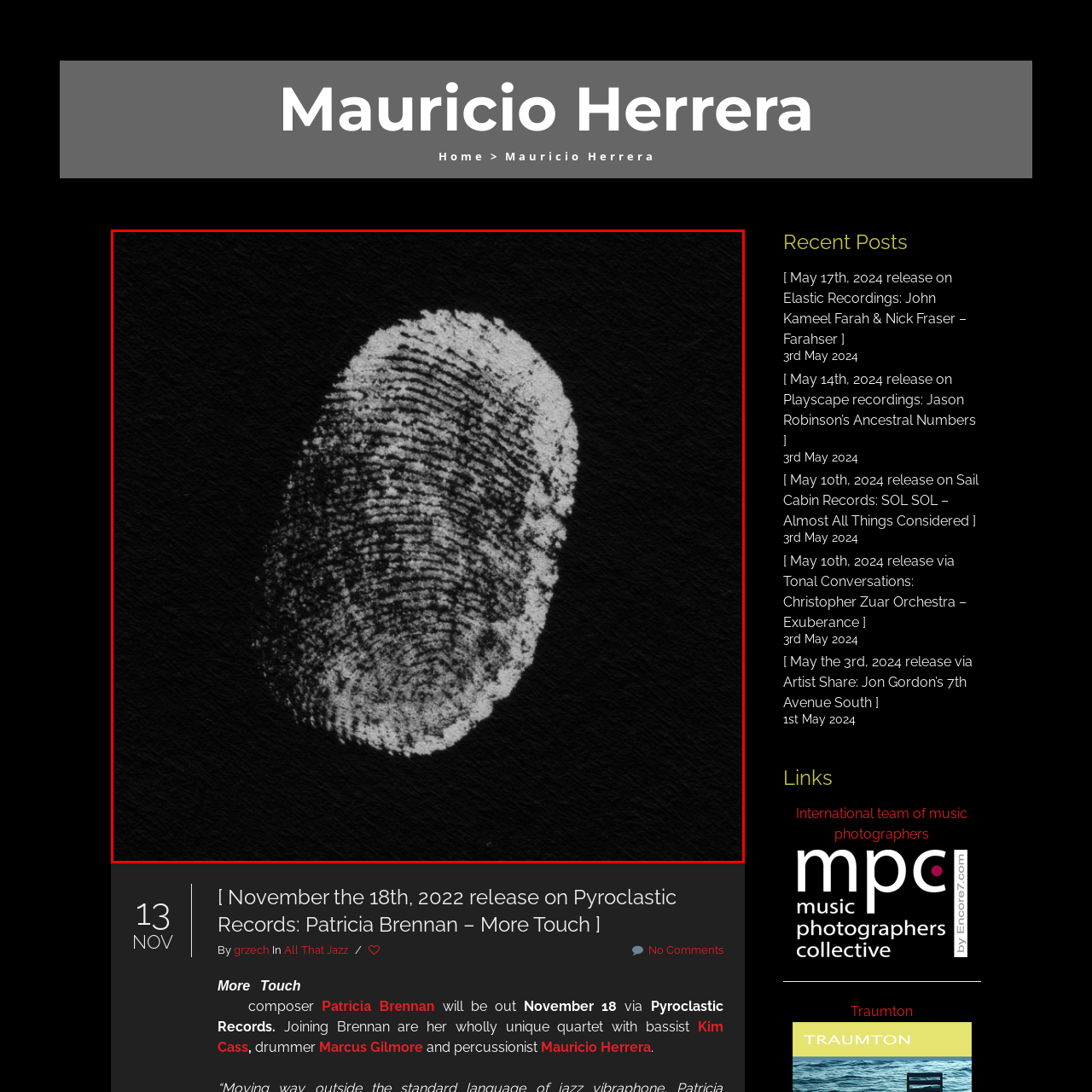Explain in detail what is happening within the highlighted red bounding box in the image.

The image features a striking close-up of a fingerprint, rendered in stark black and white. The detailed ridges and valleys are clearly visible, emphasizing the unique patterns that define individual fingerprints. The background is a deep black, providing a dramatic contrast that highlights the intricate texture of the fingerprint itself. This image likely symbolizes identity, individuality, or perhaps the theme of discovery, emphasizing the personal mark each person leaves behind. The composition draws the viewer's eye directly to the fingerprint, inviting contemplation on the significance of identity in both literal and metaphorical senses.